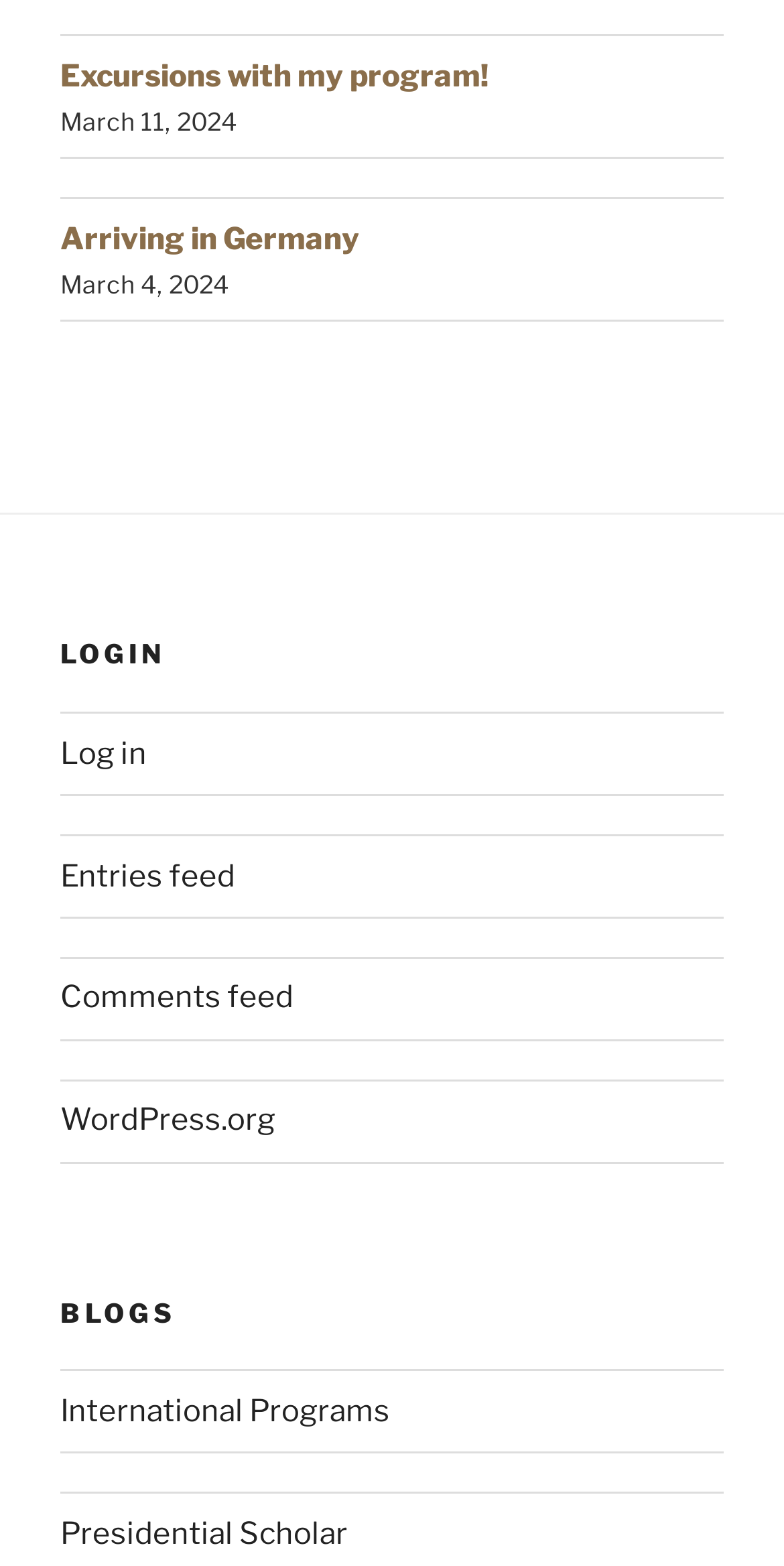Identify the bounding box coordinates of the area you need to click to perform the following instruction: "Check 'Entries feed'".

[0.077, 0.548, 0.3, 0.571]